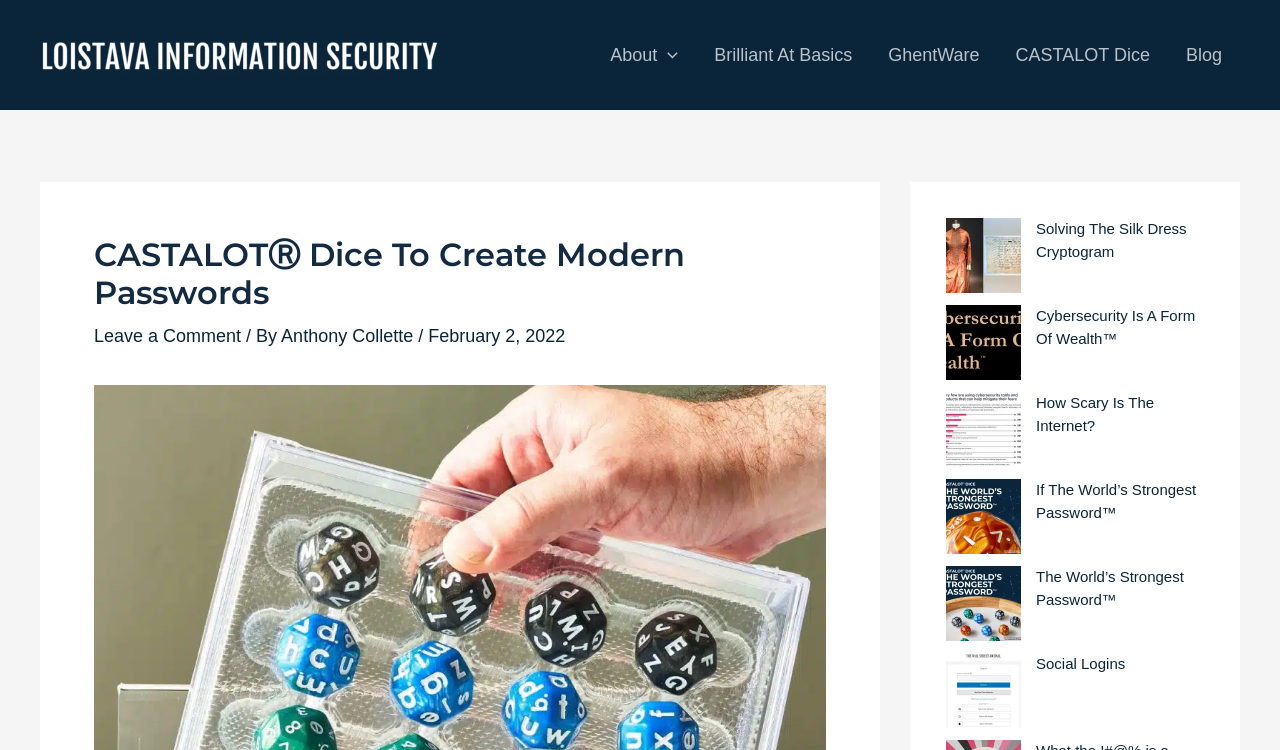Respond to the question below with a single word or phrase: How many blog posts are there?

6